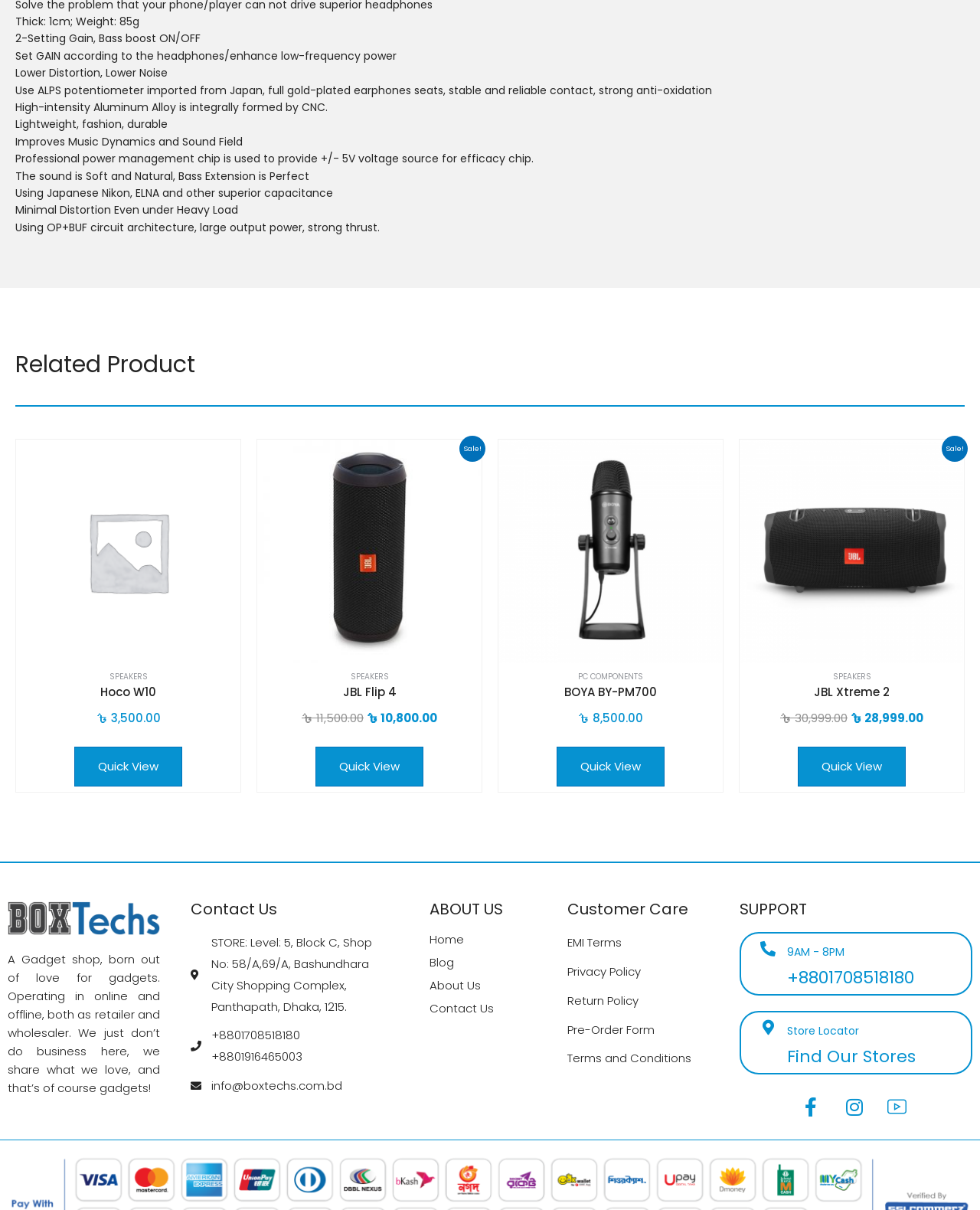How many phone numbers are provided for contact?
Answer the question using a single word or phrase, according to the image.

2